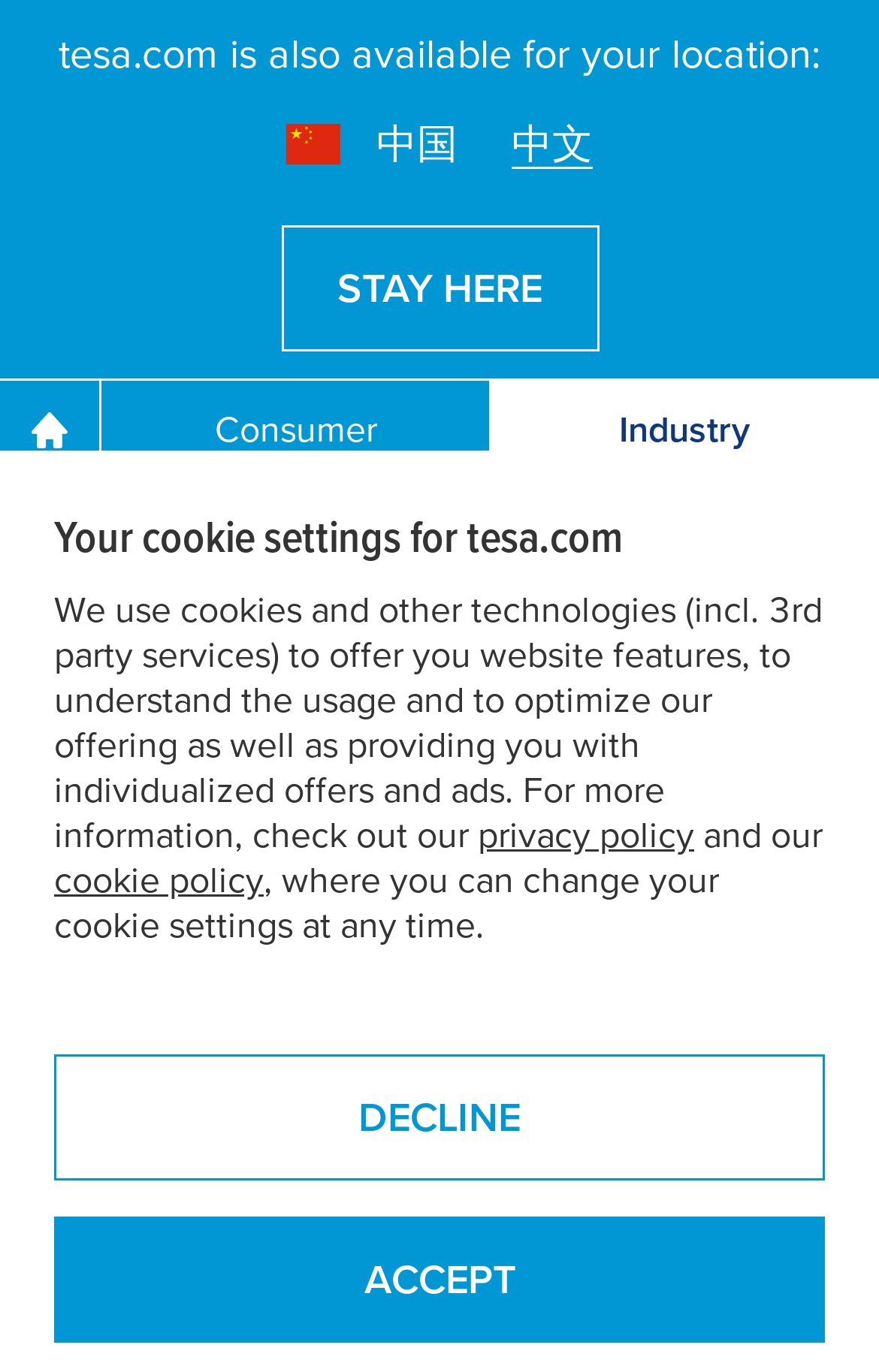Identify the bounding box for the UI element specified in this description: "parent_node: Consumer". The coordinates must be four float numbers between 0 and 1, formatted as [left, top, right, bottom].

[0.0, 0.278, 0.113, 0.35]